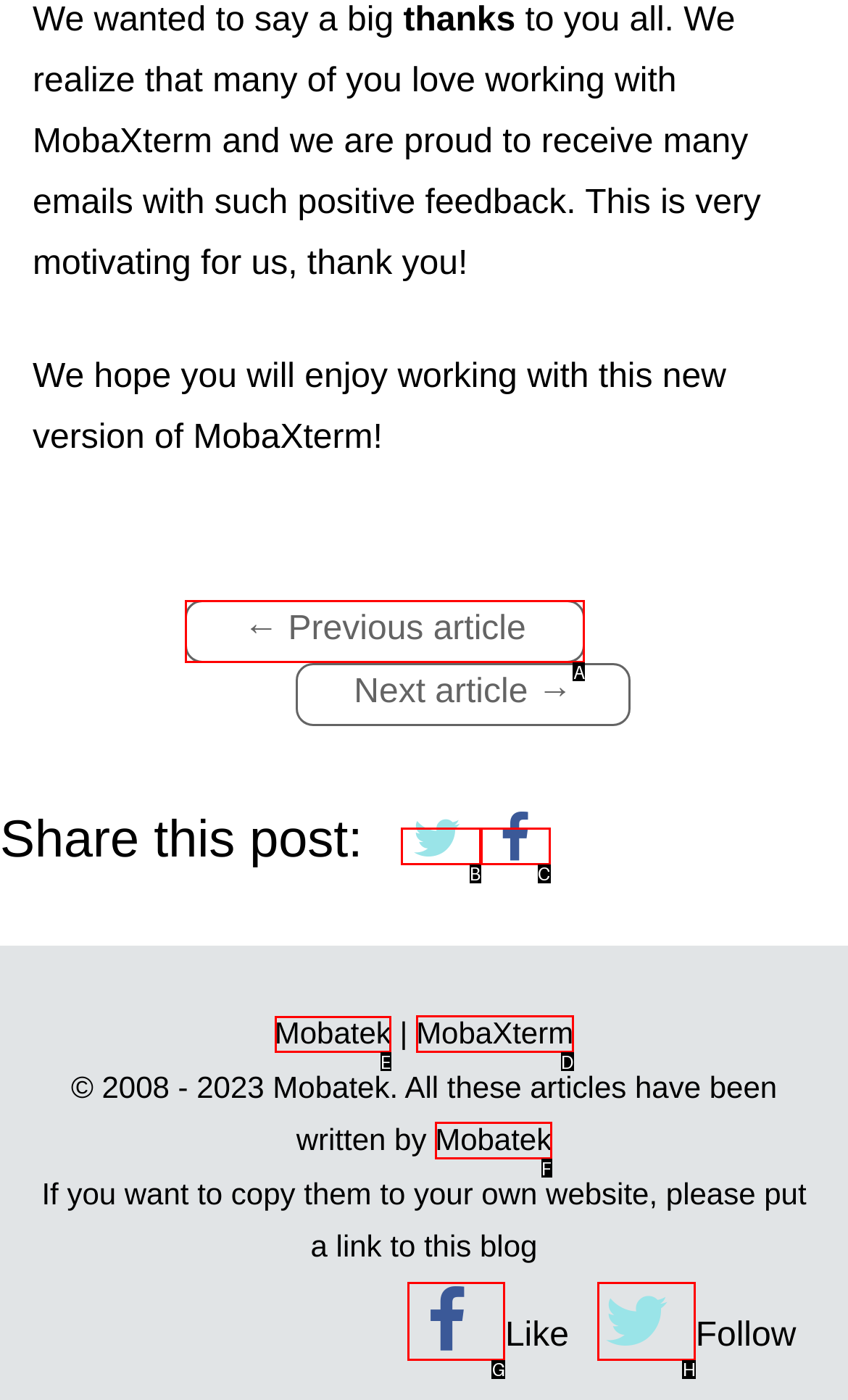Select the HTML element that needs to be clicked to perform the task: Visit Mobatek website. Reply with the letter of the chosen option.

E